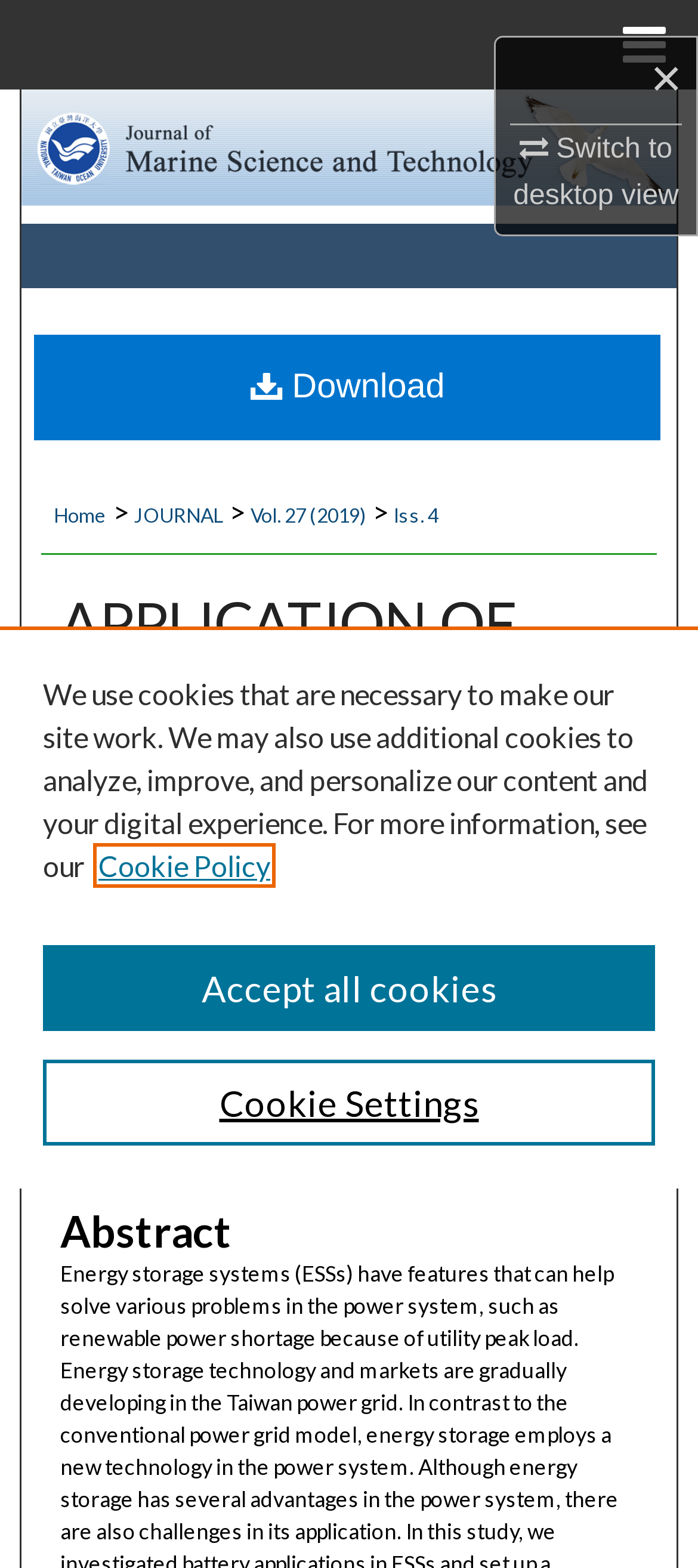Analyze the image and provide a detailed answer to the question: Who is the author of the article?

I found the answer by looking at the link element with the text 'Yi-Kuan Ke, Department of Electrical Engineering, National Taiwan Ocean University, Keelung, Taiwan, R.O.C.' which is a child of the heading element with the text 'Authors'.